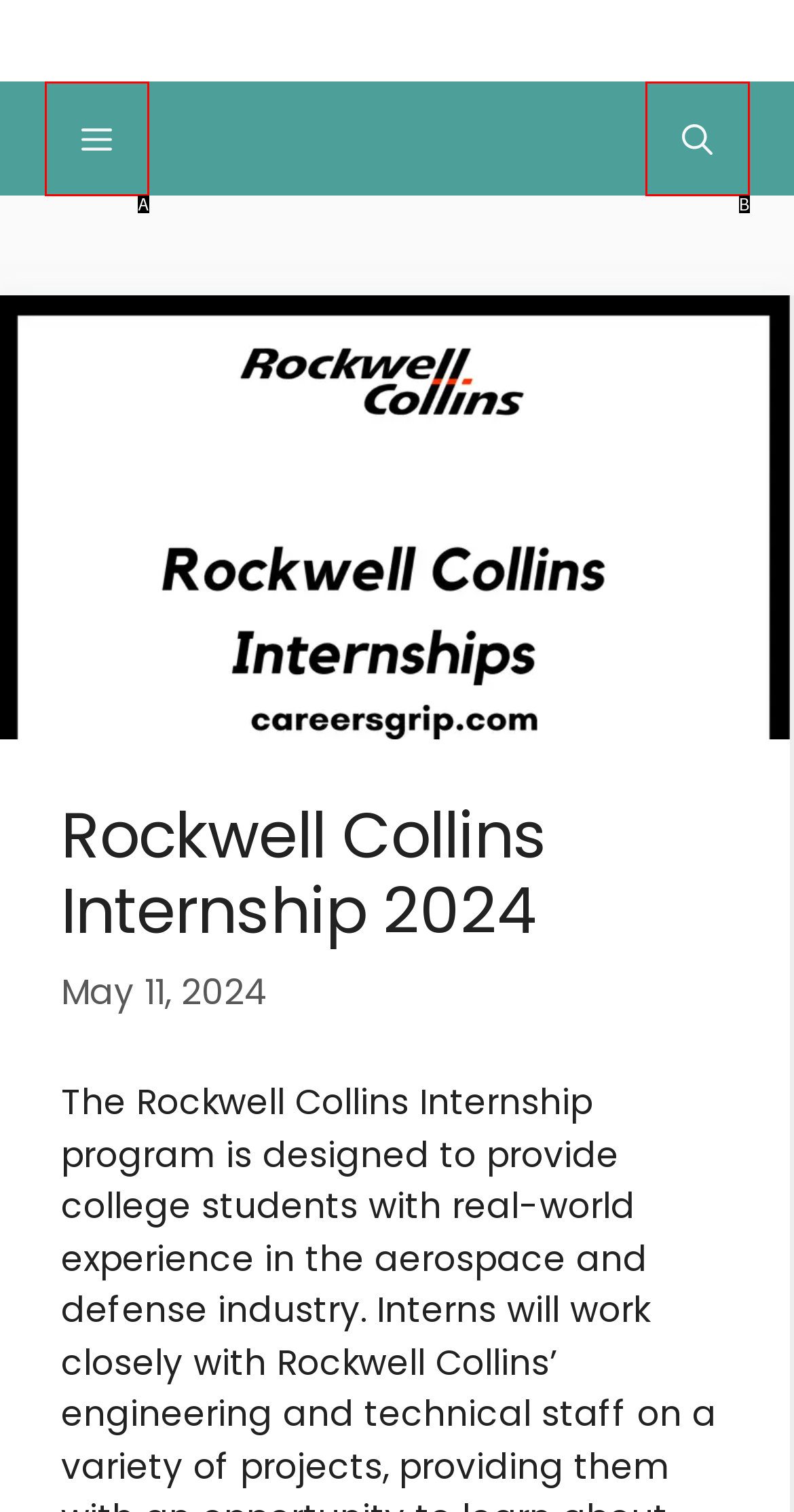From the provided options, pick the HTML element that matches the description: aria-label="Open Search Bar". Respond with the letter corresponding to your choice.

B